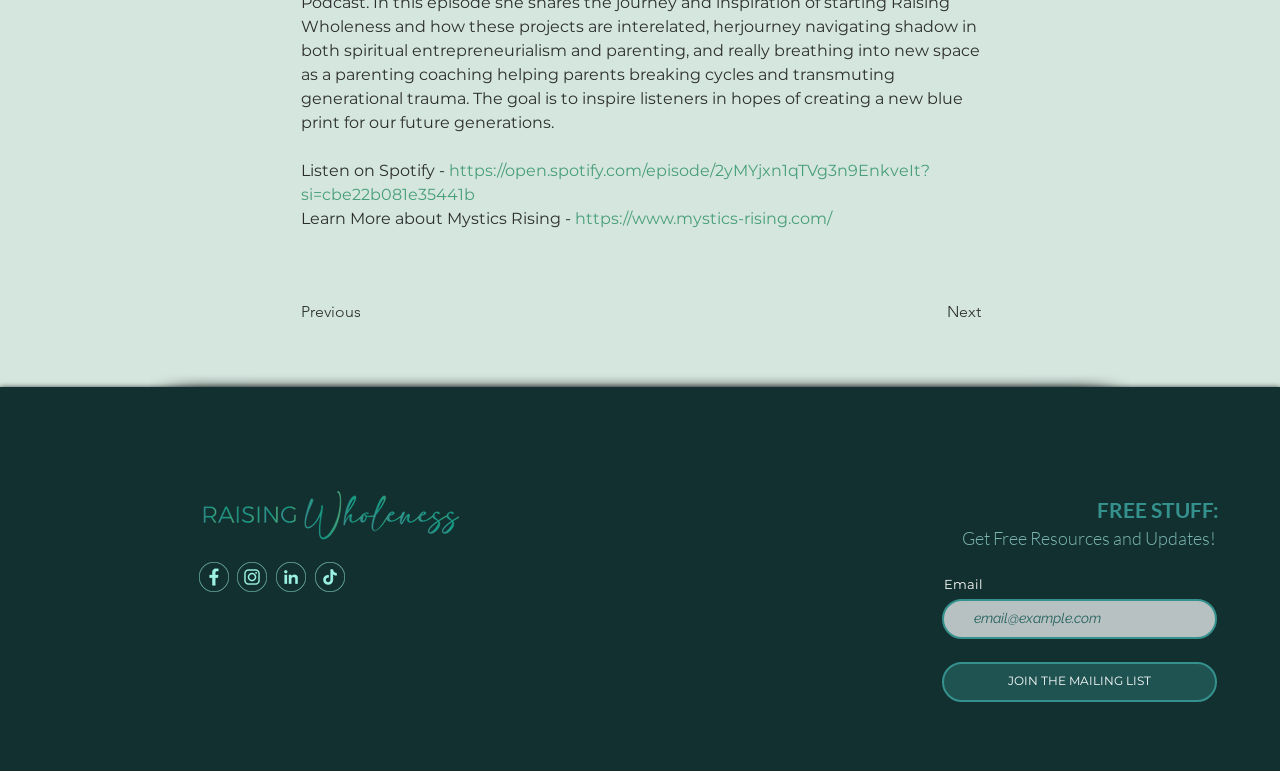What is the text on the top-left corner?
Please look at the screenshot and answer in one word or a short phrase.

Listen on Spotify